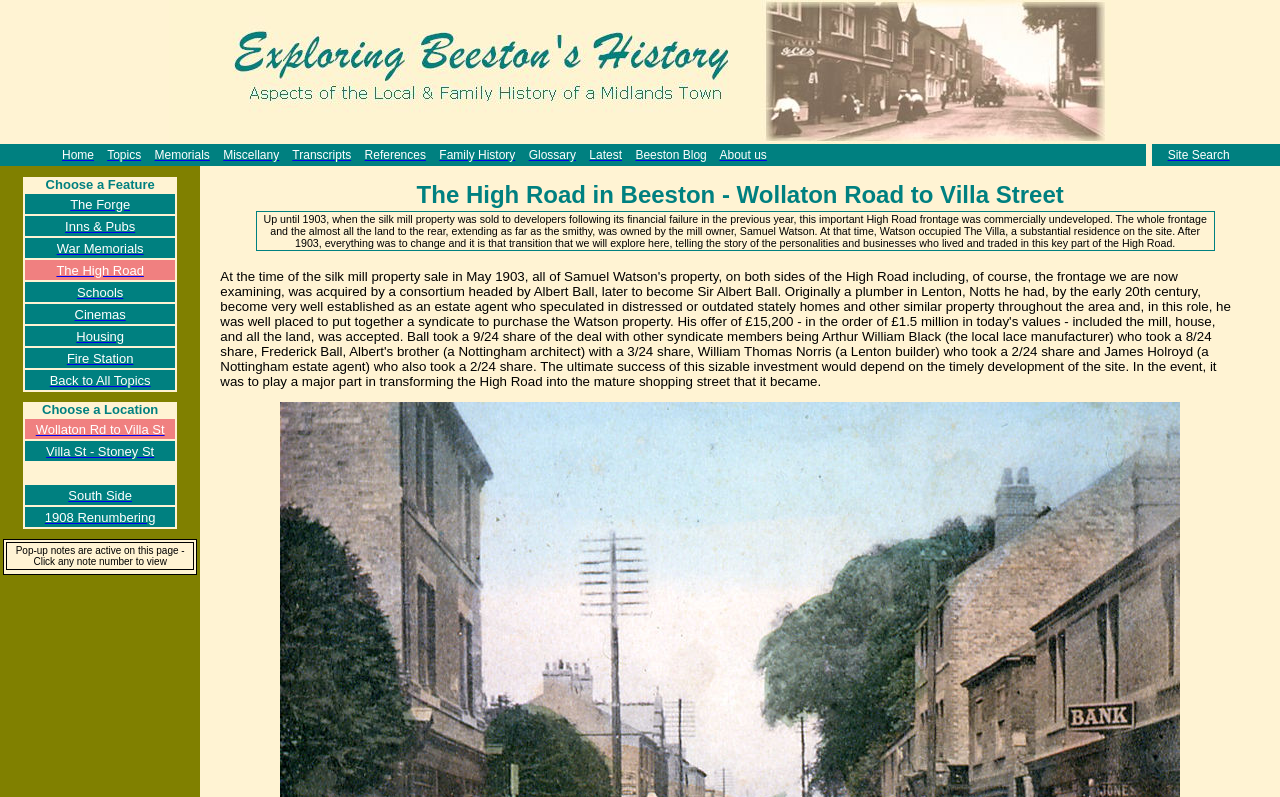What is the title of the first image on the webpage?
Can you provide an in-depth and detailed response to the question?

The first image on the webpage is located in the first table cell of the first table row, and its title is 'Exploring Beeston's History'.